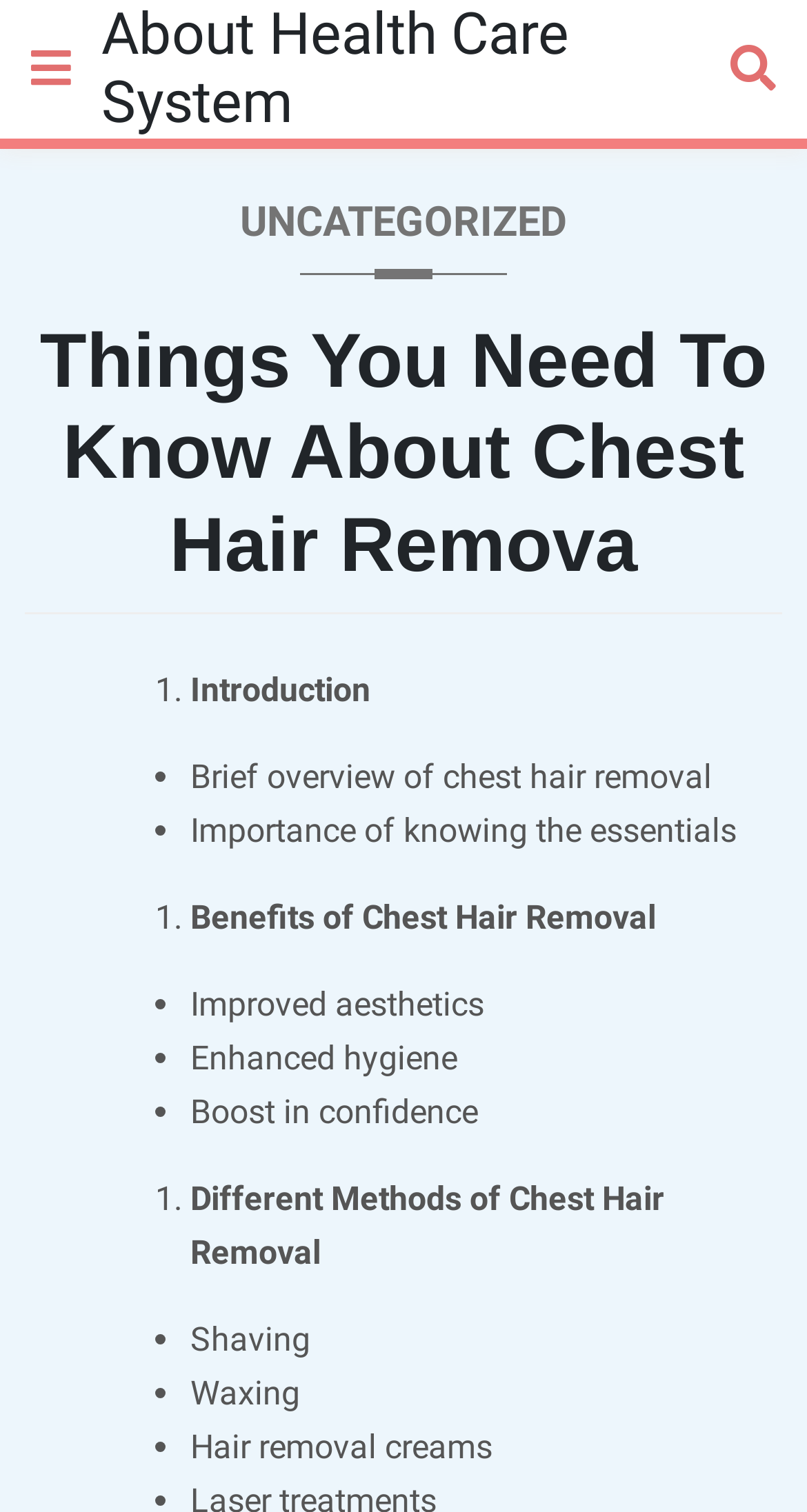From the image, can you give a detailed response to the question below:
How many points are mentioned in the introduction section?

The introduction section mentions two points: 'Brief overview of chest hair removal' and 'Importance of knowing the essentials'. These points are listed as bullet points under the introduction section.